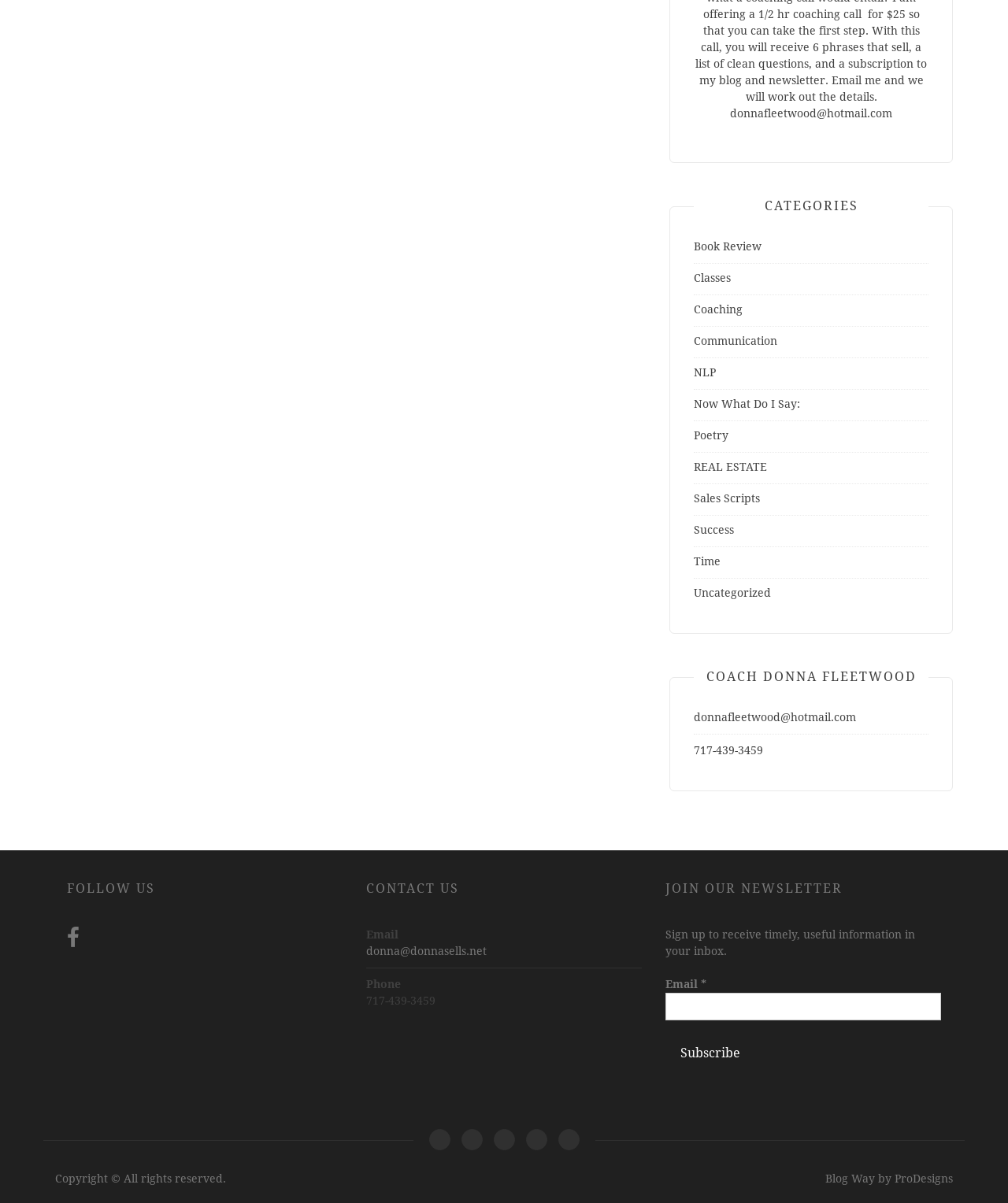What is the purpose of the 'JOIN OUR NEWSLETTER' section?
Using the image as a reference, answer the question with a short word or phrase.

To sign up for a newsletter